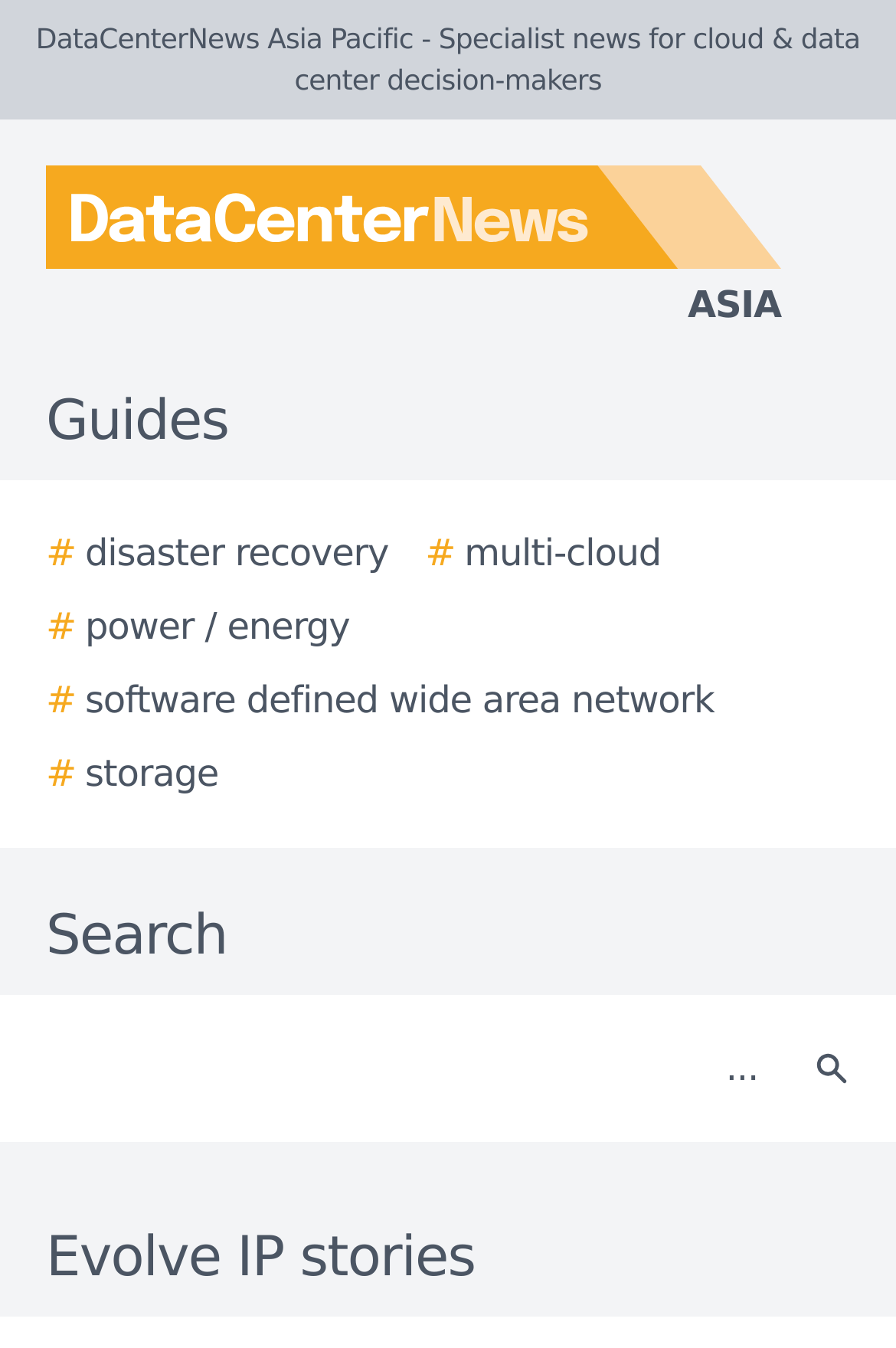Please specify the bounding box coordinates of the clickable region to carry out the following instruction: "Click on the DataCenterNews Asia Pacific logo". The coordinates should be four float numbers between 0 and 1, in the format [left, top, right, bottom].

[0.0, 0.123, 0.923, 0.247]